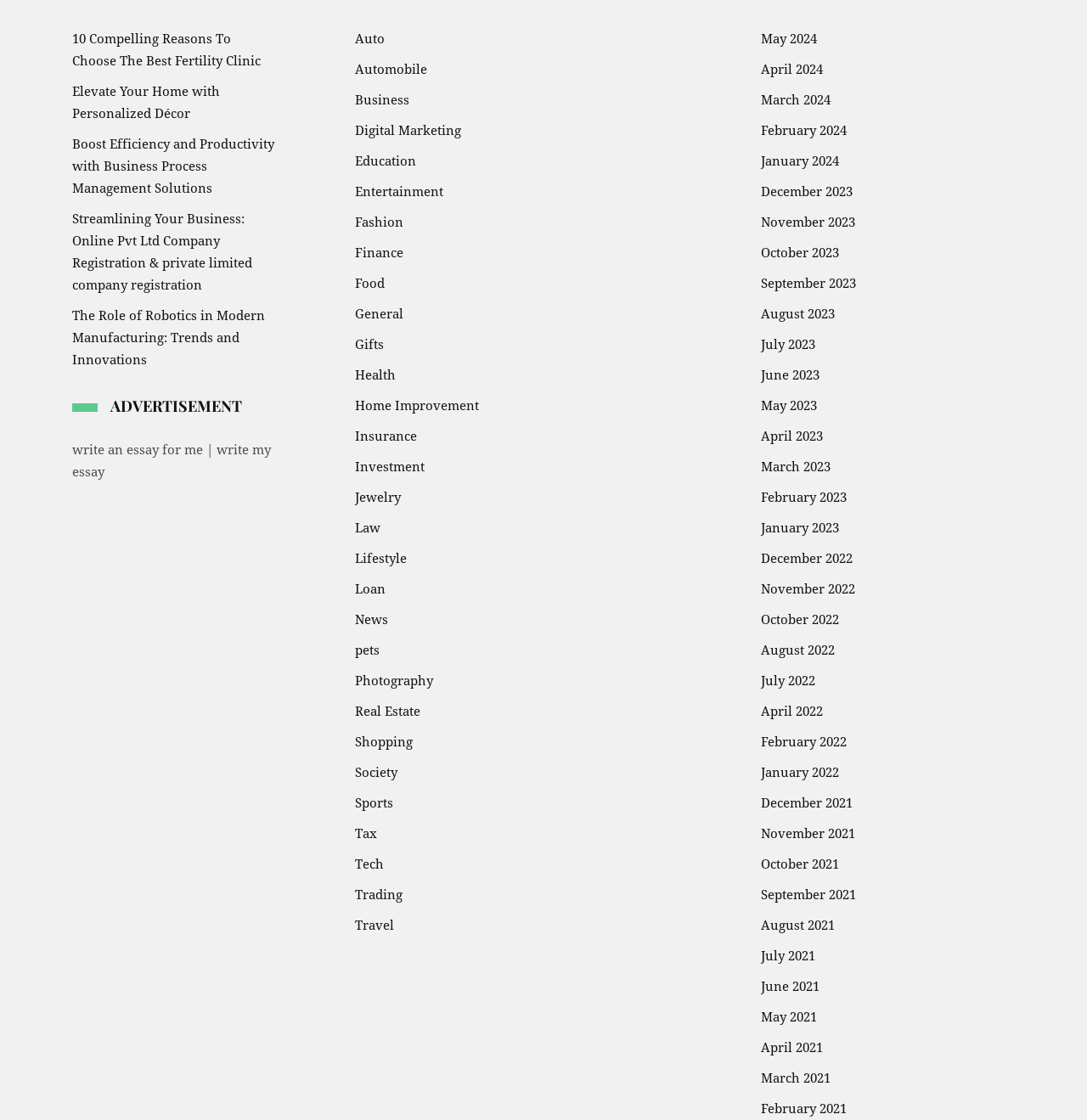What is the purpose of the section with links 'May 2024', 'April 2024', etc.?
Give a single word or phrase answer based on the content of the image.

Archive